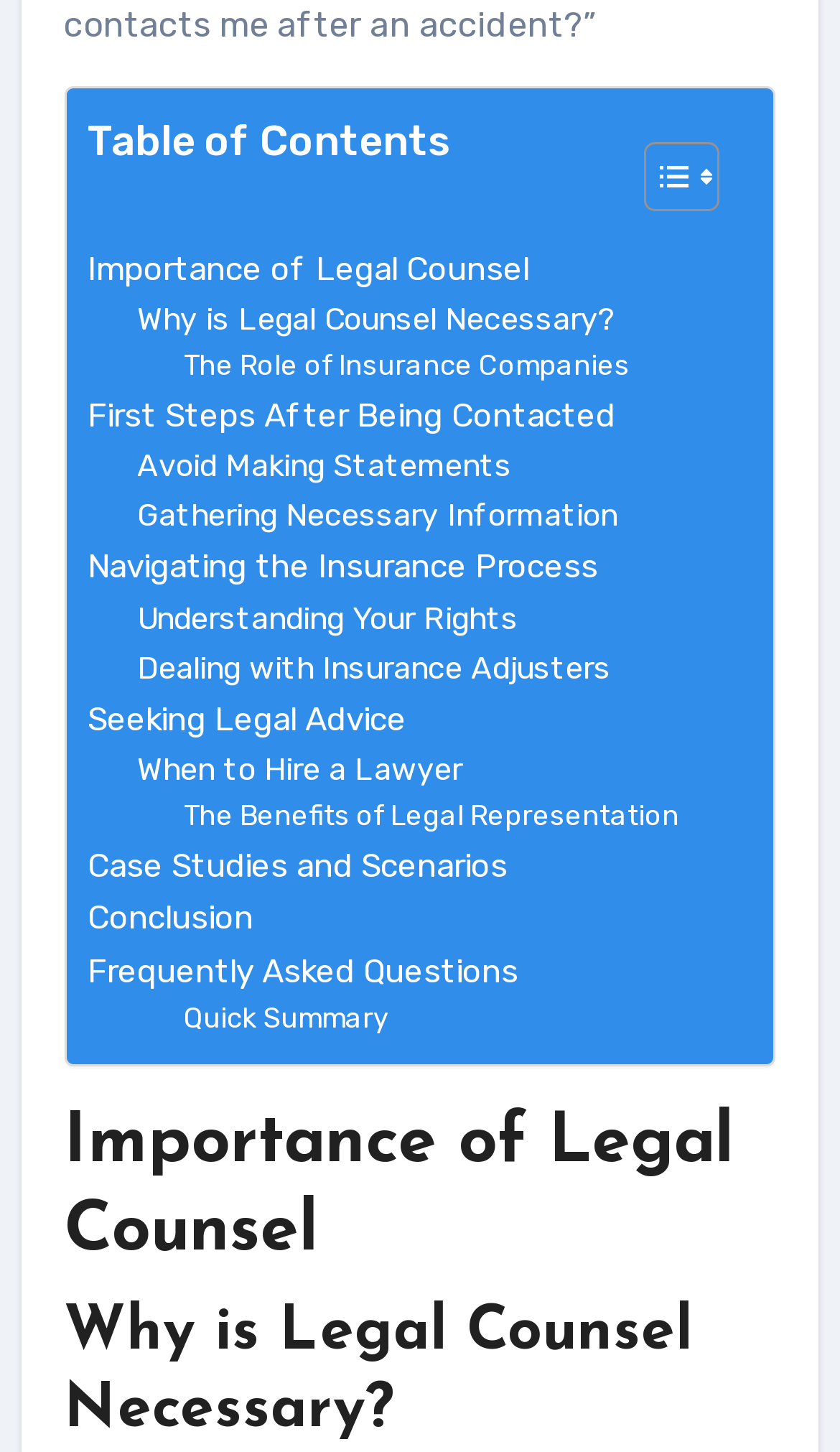What is the last link in the table of contents?
Using the image, answer in one word or phrase.

Quick Summary